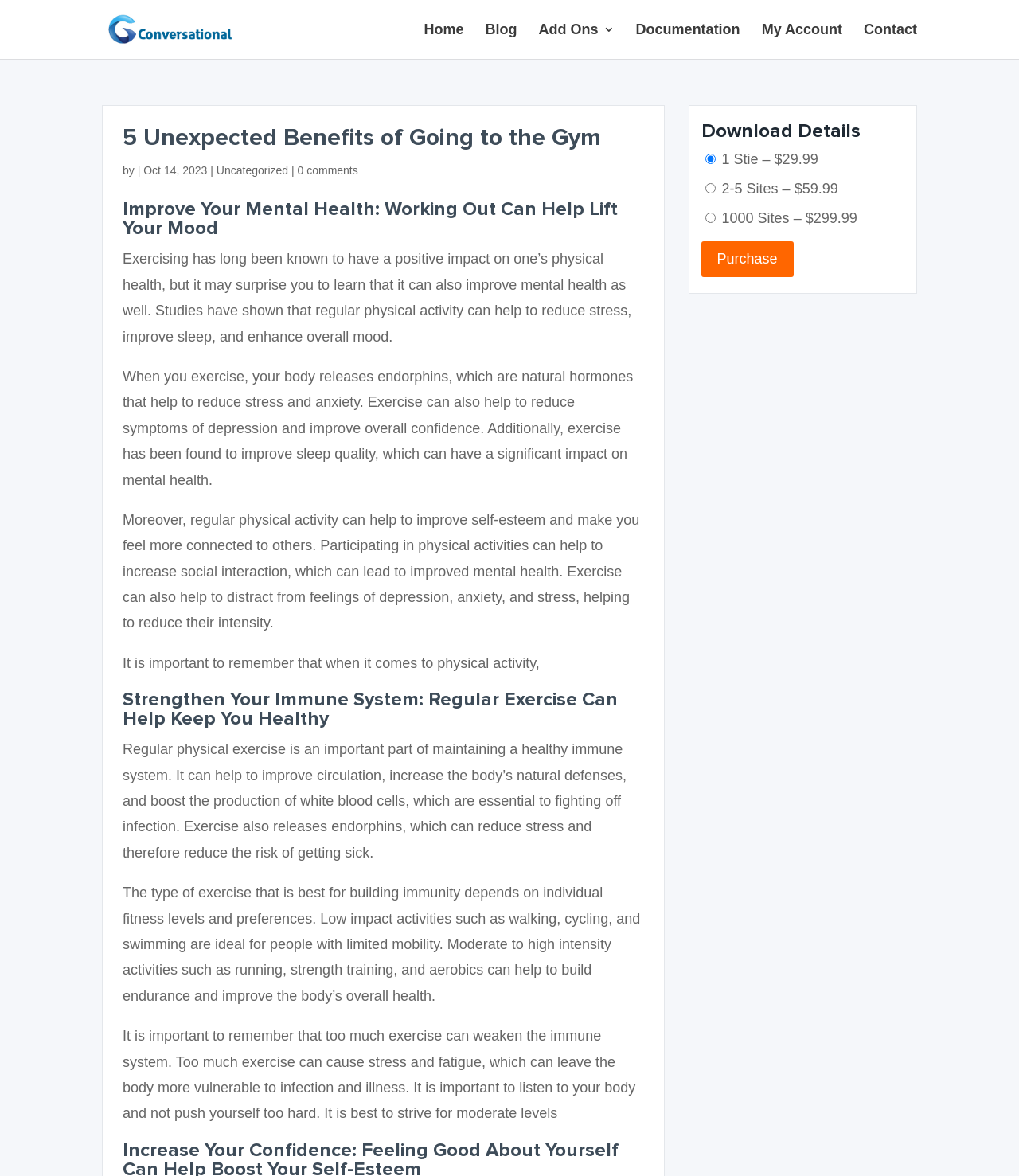Based on the description "Add Ons", find the bounding box of the specified UI element.

[0.529, 0.02, 0.603, 0.05]